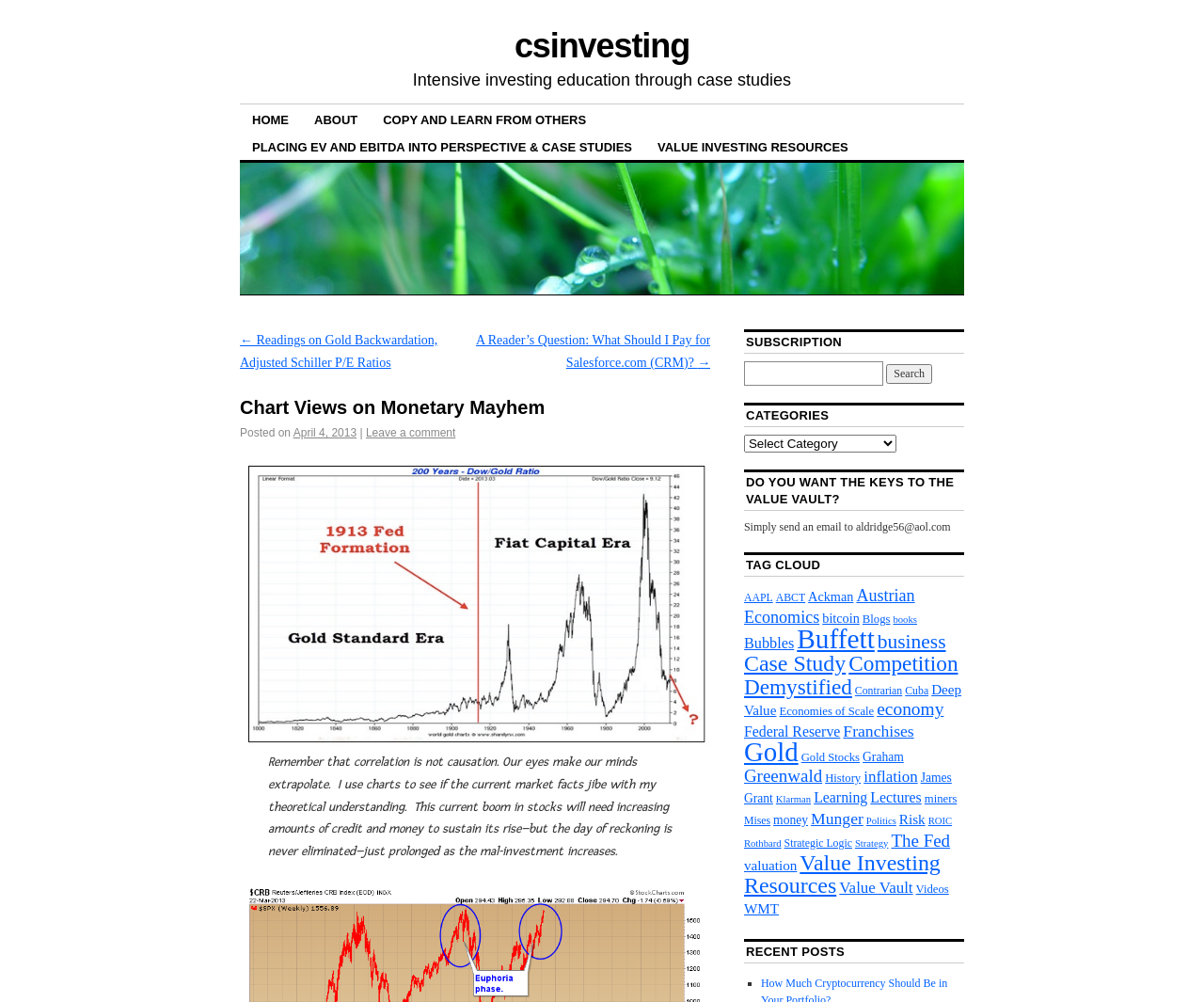Please provide a short answer using a single word or phrase for the question:
What is the topic of the current post?

Monetary Mayhem